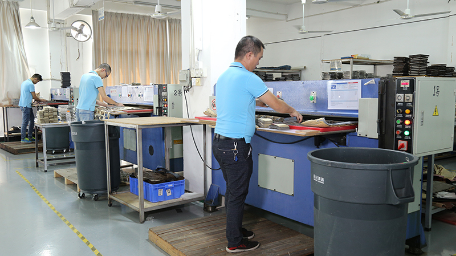In what year was Dongguan Jolly Industries Limited established? Please answer the question using a single word or phrase based on the image.

2008